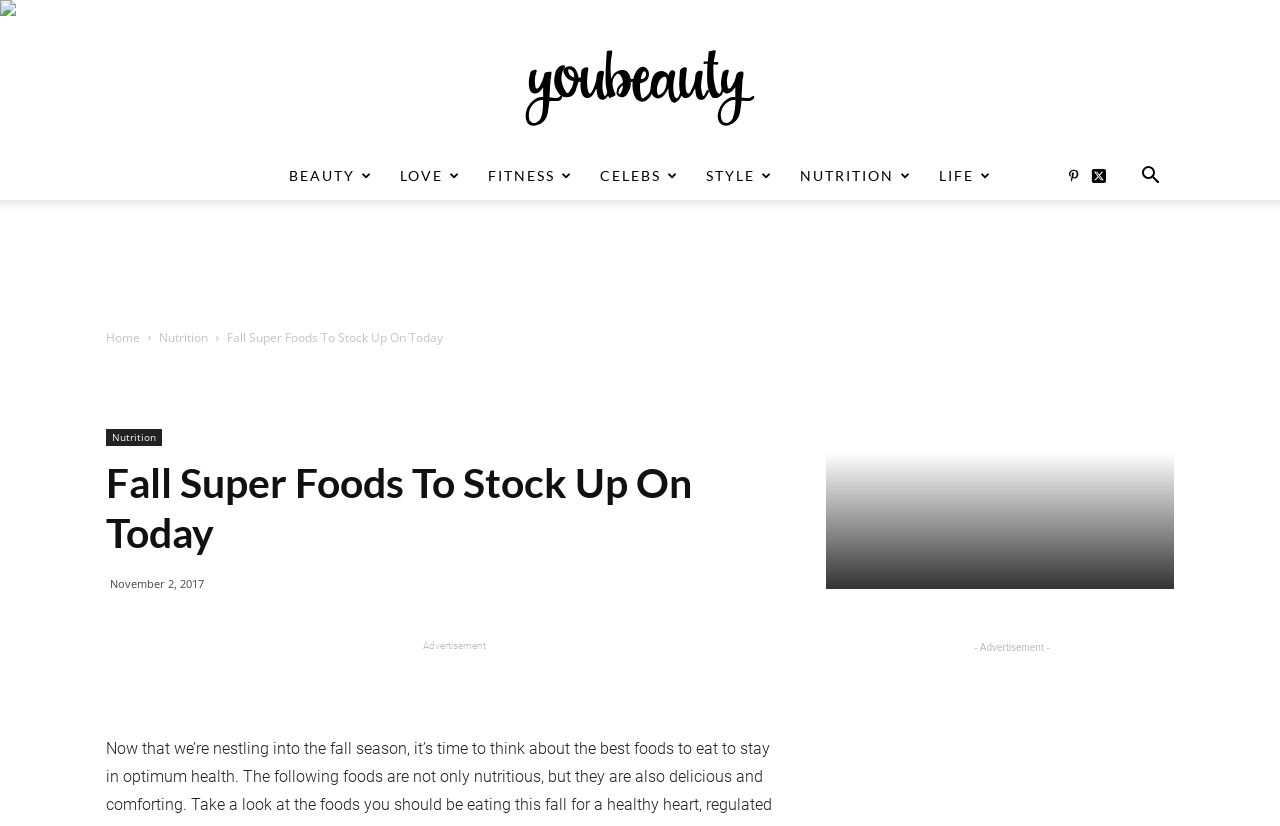What is the category of the article?
Please respond to the question with a detailed and informative answer.

The category of the article can be determined by looking at the link 'Nutrition' which is located above the article title 'Fall Super Foods To Stock Up On Today'.